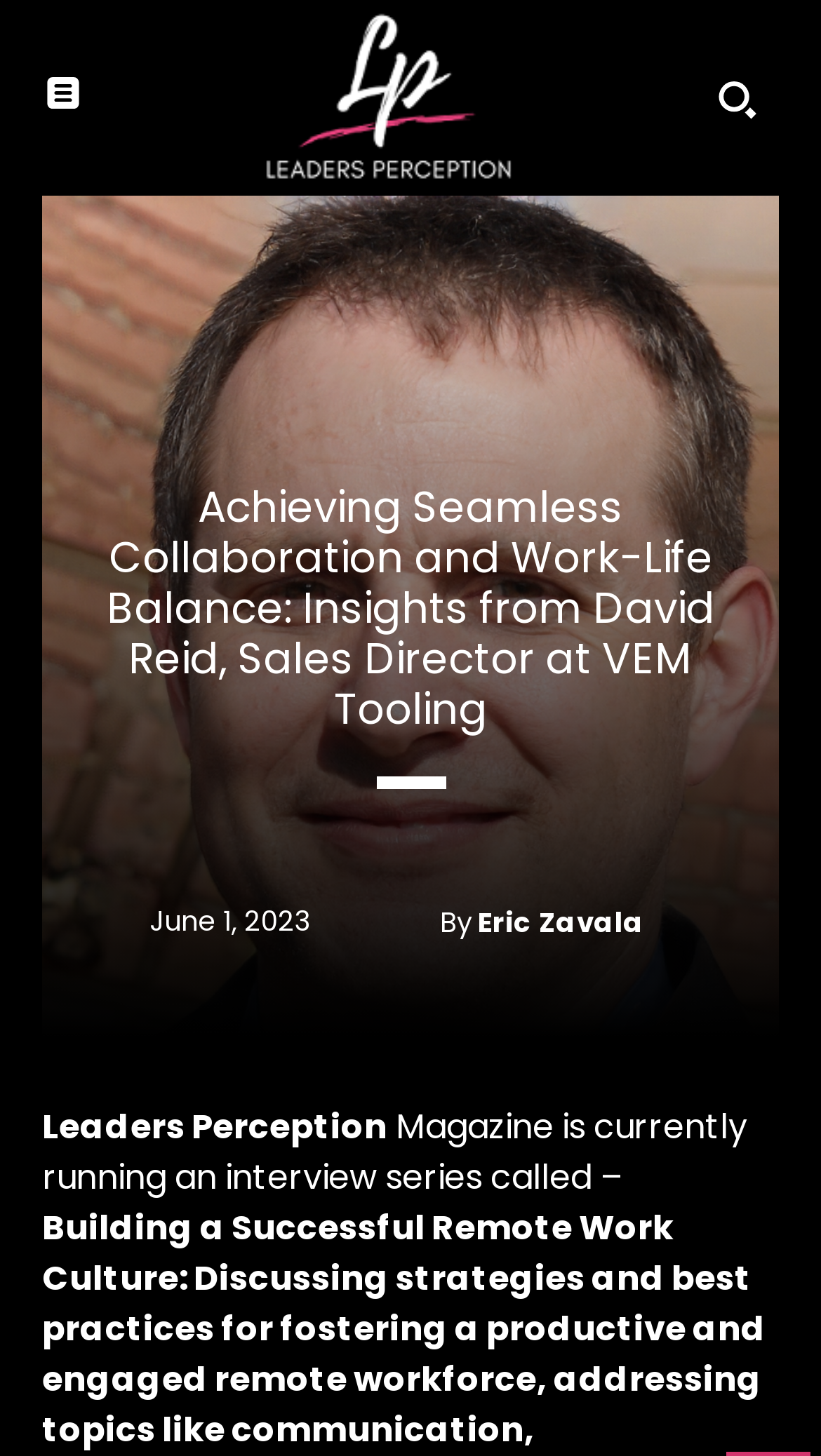Who is the author of the article?
Based on the image, respond with a single word or phrase.

Eric Zavala